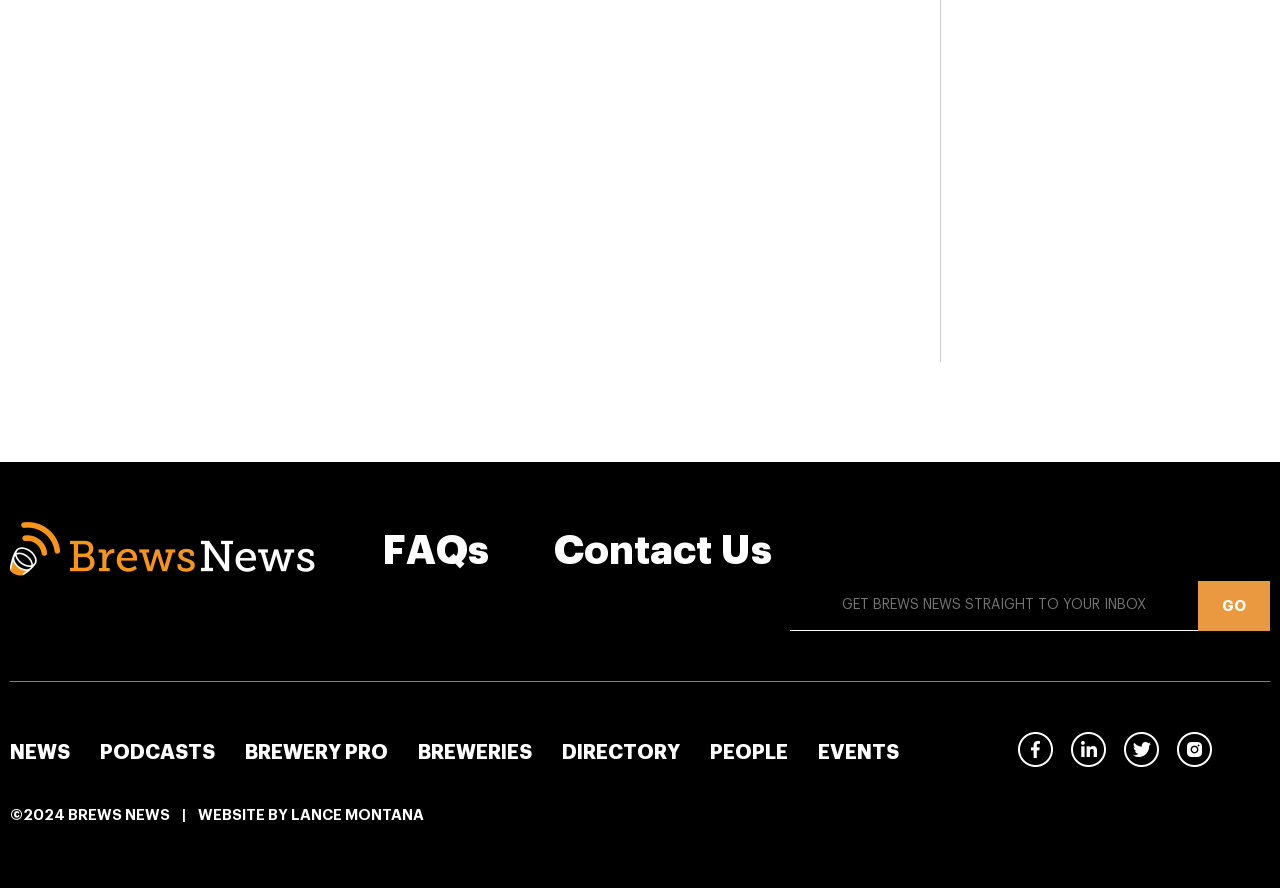What is the copyright year mentioned in the footer?
By examining the image, provide a one-word or phrase answer.

2024